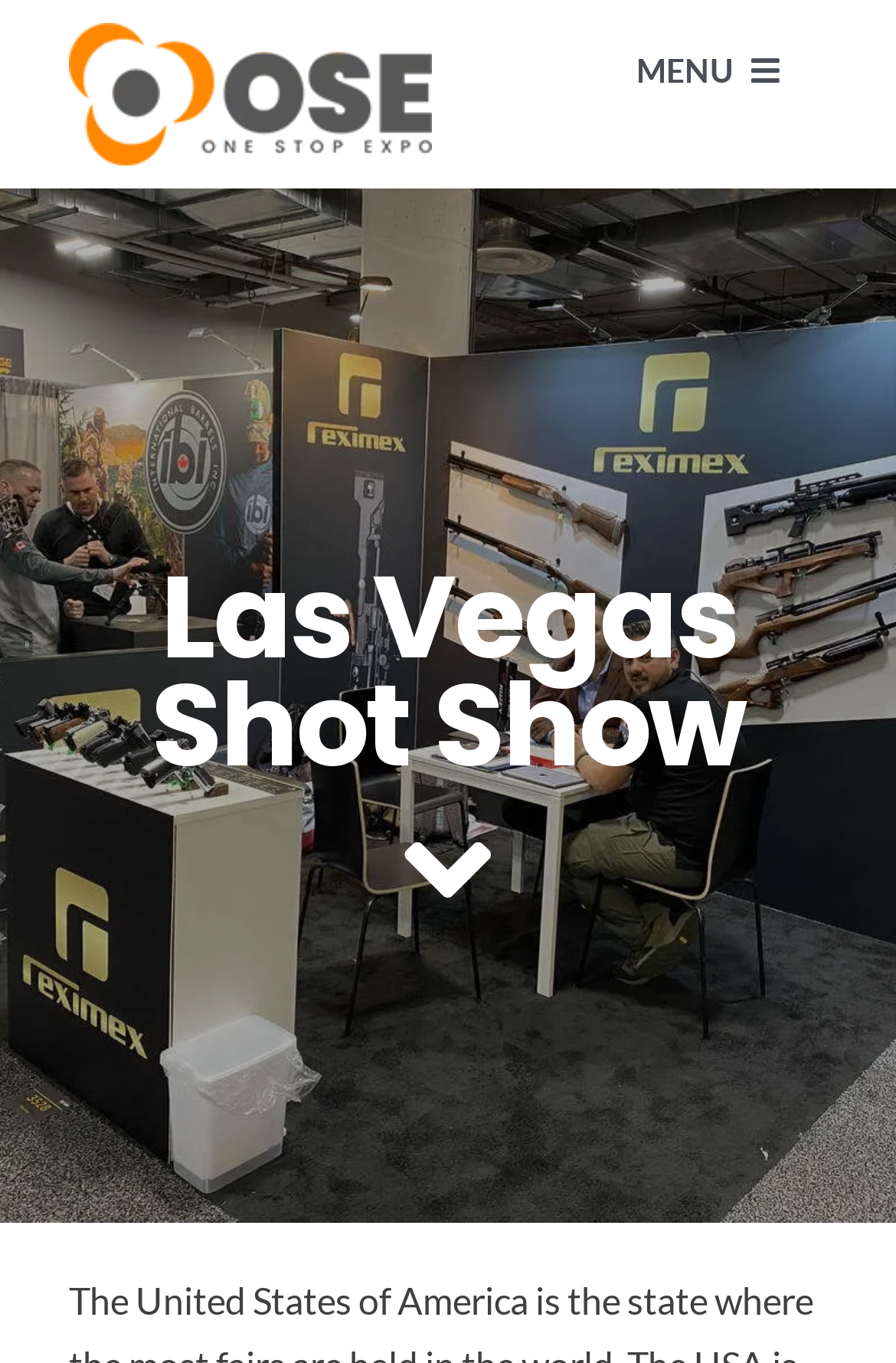Could you identify the text that serves as the heading for this webpage?

Las Vegas Shot Show